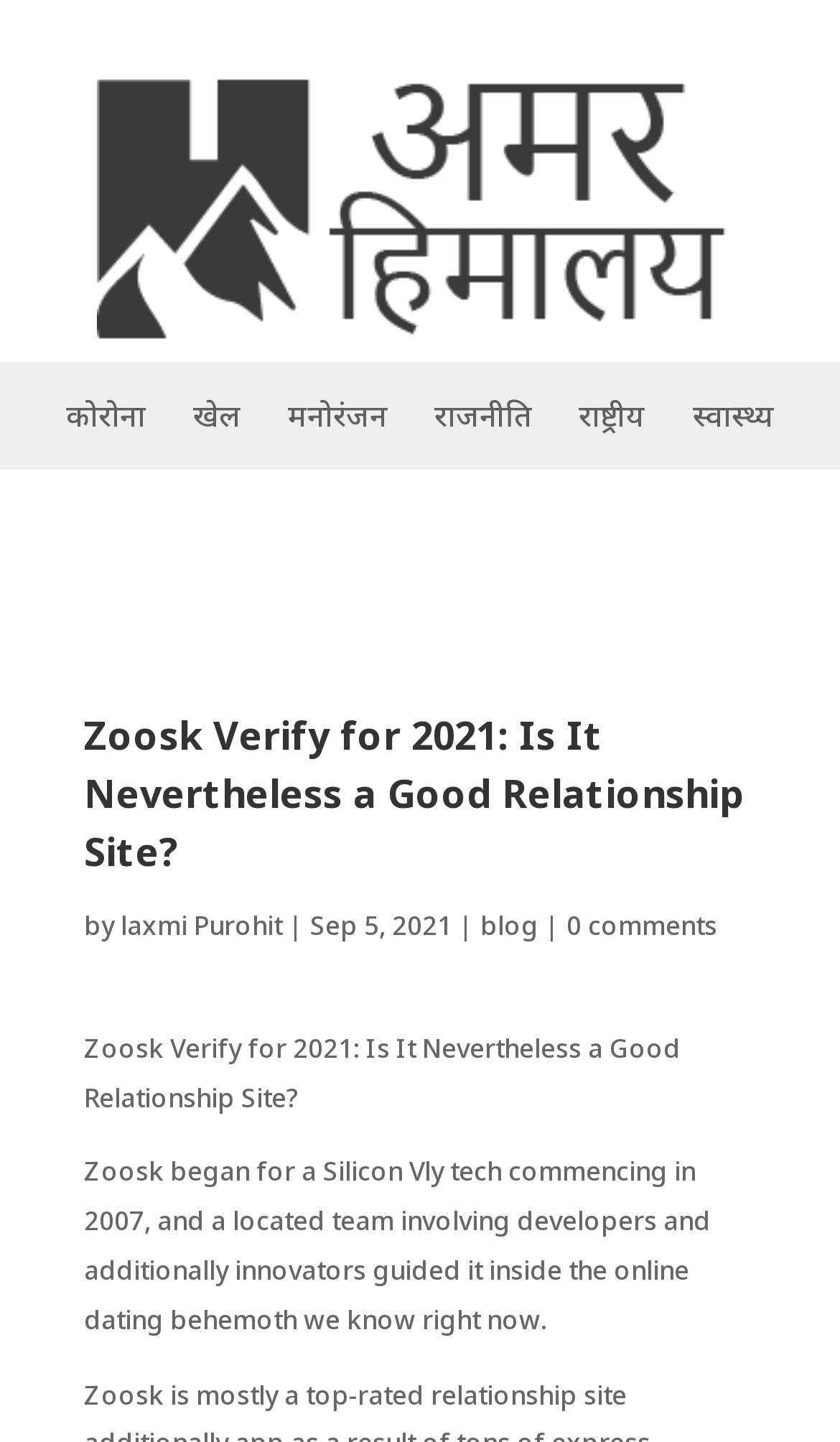Could you provide the bounding box coordinates for the portion of the screen to click to complete this instruction: "Read more about the author laxmi Purohit"?

[0.144, 0.629, 0.336, 0.654]